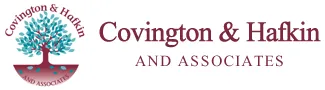What does the stylized tree graphic symbolize?
Using the details from the image, give an elaborate explanation to answer the question.

The stylized tree graphic is often associated with growth and healing, which reflects the therapeutic focus of the practice, emphasizing their commitment to providing support and guidance to clients.